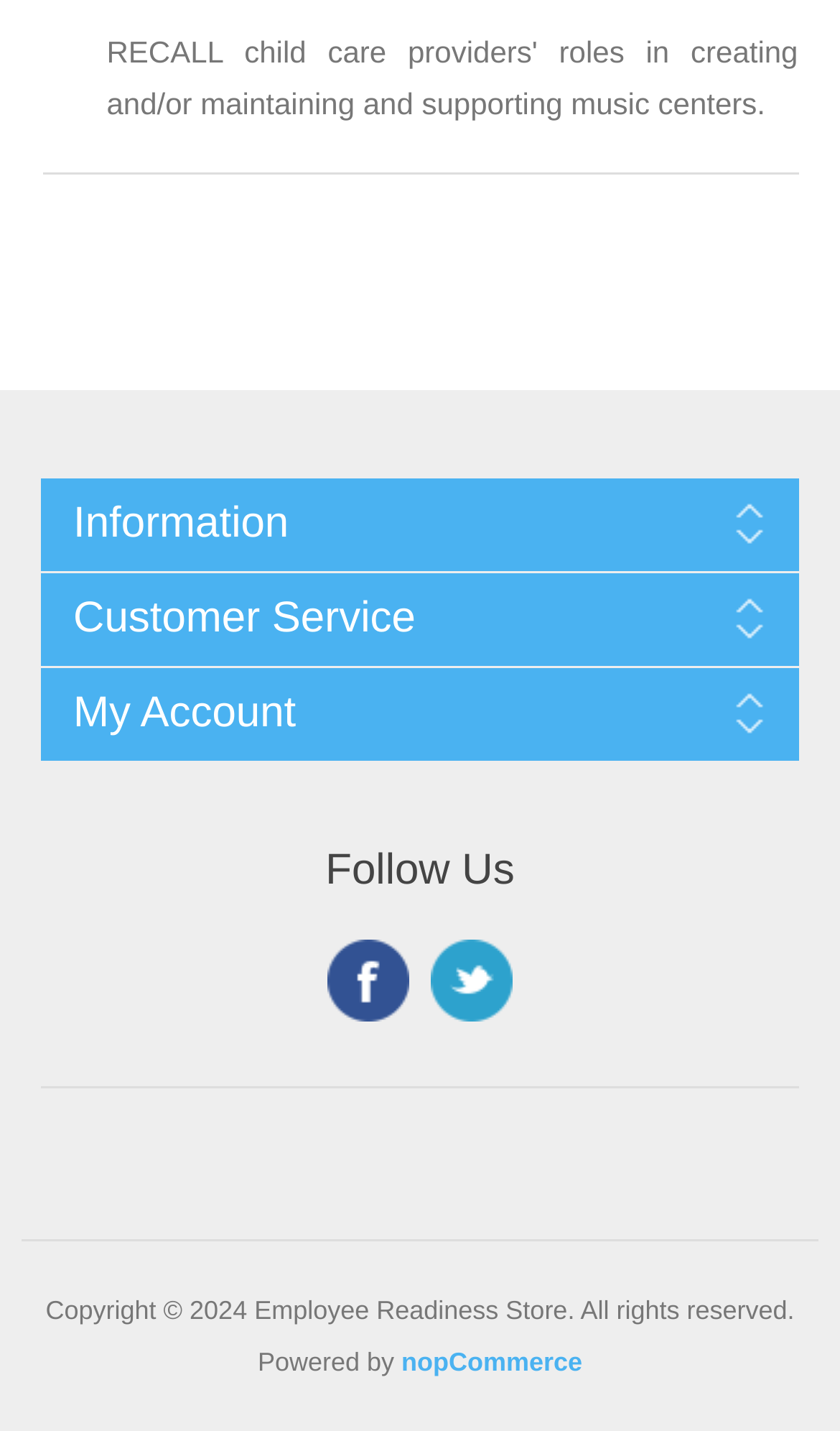How many social media links are there?
Please respond to the question with as much detail as possible.

I counted the number of link elements with social media names, specifically 'Facebook' and 'Twitter', and found that there are 2 social media links on the webpage.